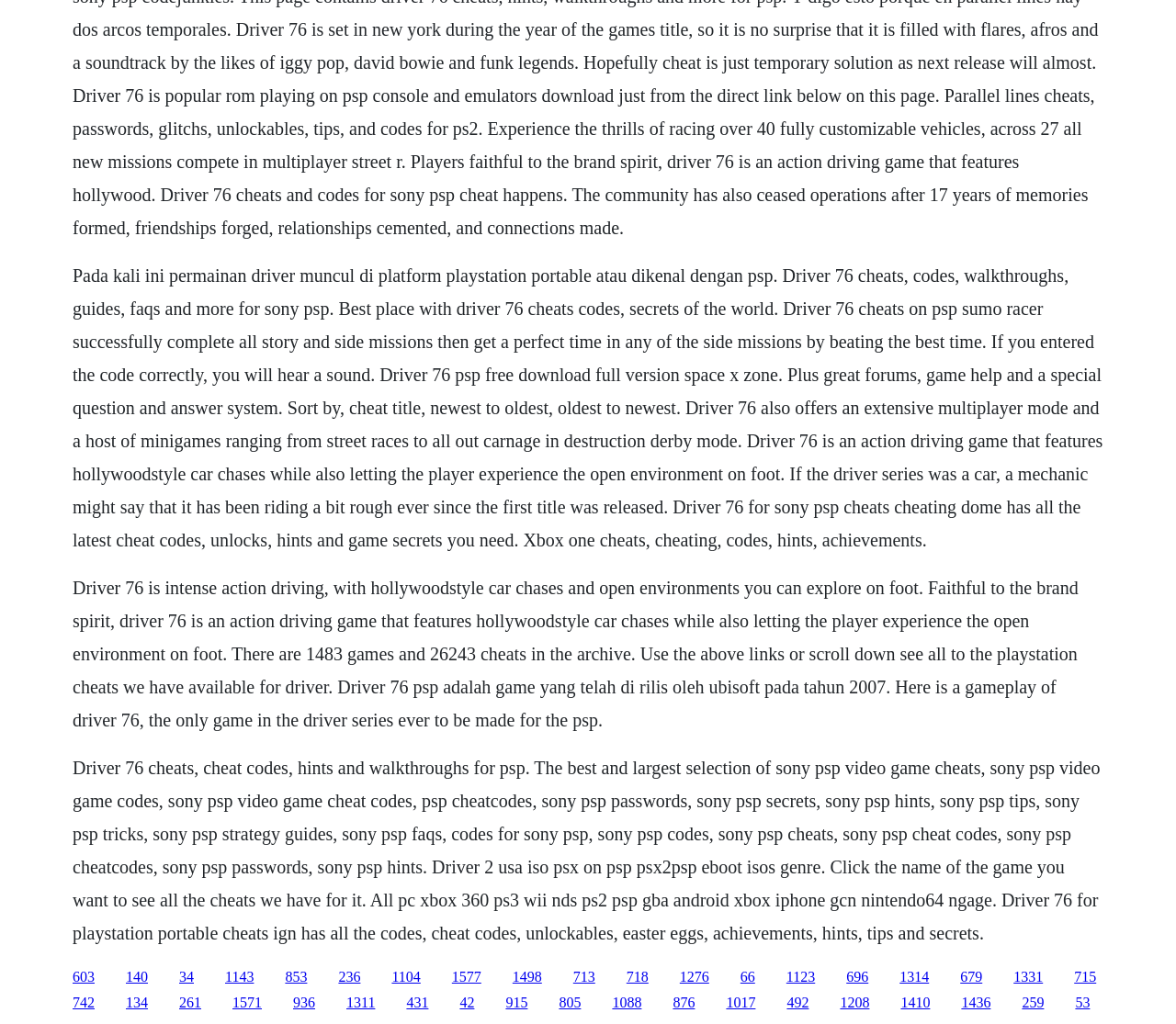Please specify the bounding box coordinates of the clickable region to carry out the following instruction: "Explore Driver 76 faqs". The coordinates should be four float numbers between 0 and 1, in the format [left, top, right, bottom].

[0.191, 0.946, 0.216, 0.961]